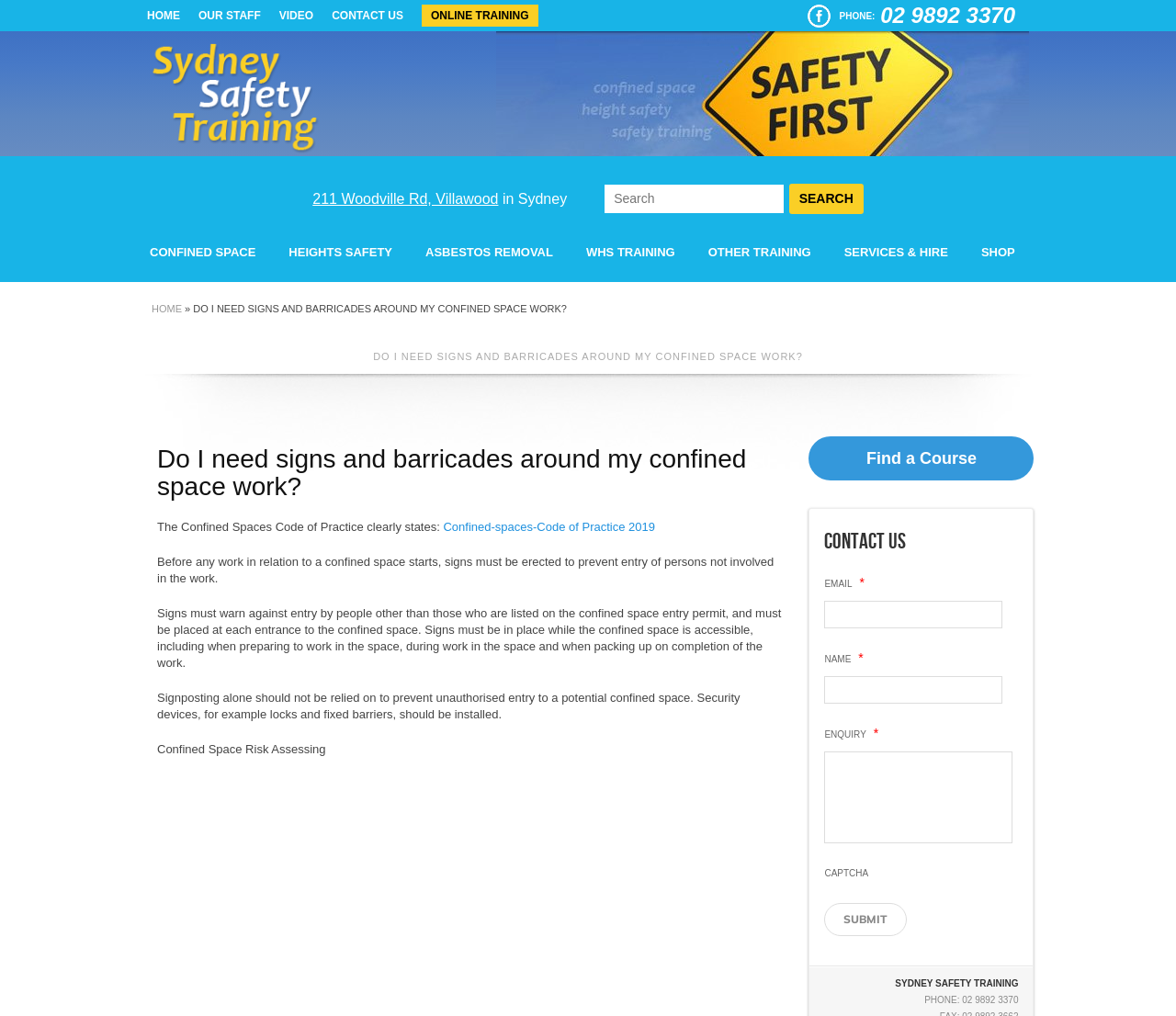Identify and provide the main heading of the webpage.

DO I NEED SIGNS AND BARRICADES AROUND MY CONFINED SPACE WORK?